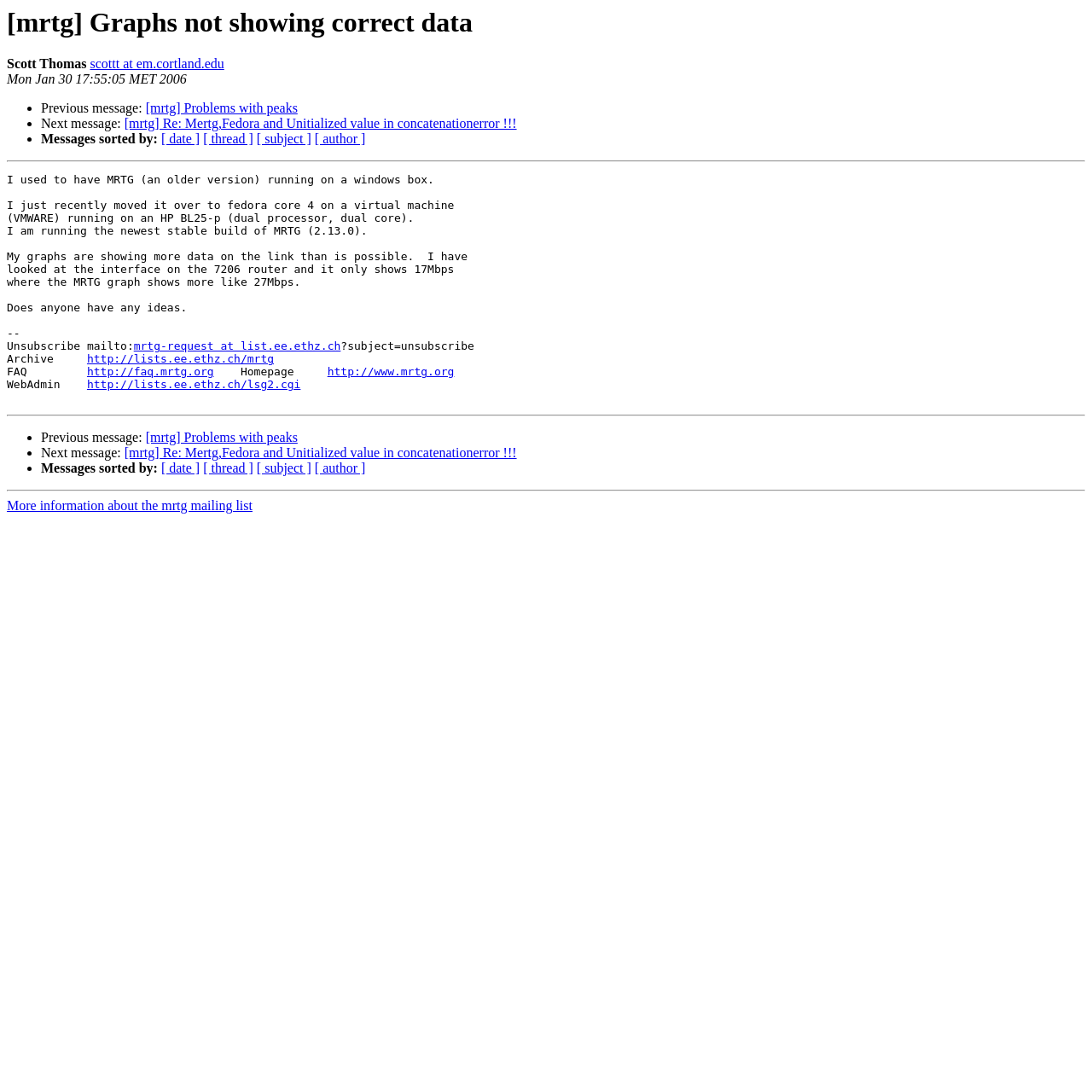Please identify the bounding box coordinates of the clickable region that I should interact with to perform the following instruction: "Sort messages by date". The coordinates should be expressed as four float numbers between 0 and 1, i.e., [left, top, right, bottom].

[0.148, 0.121, 0.183, 0.134]